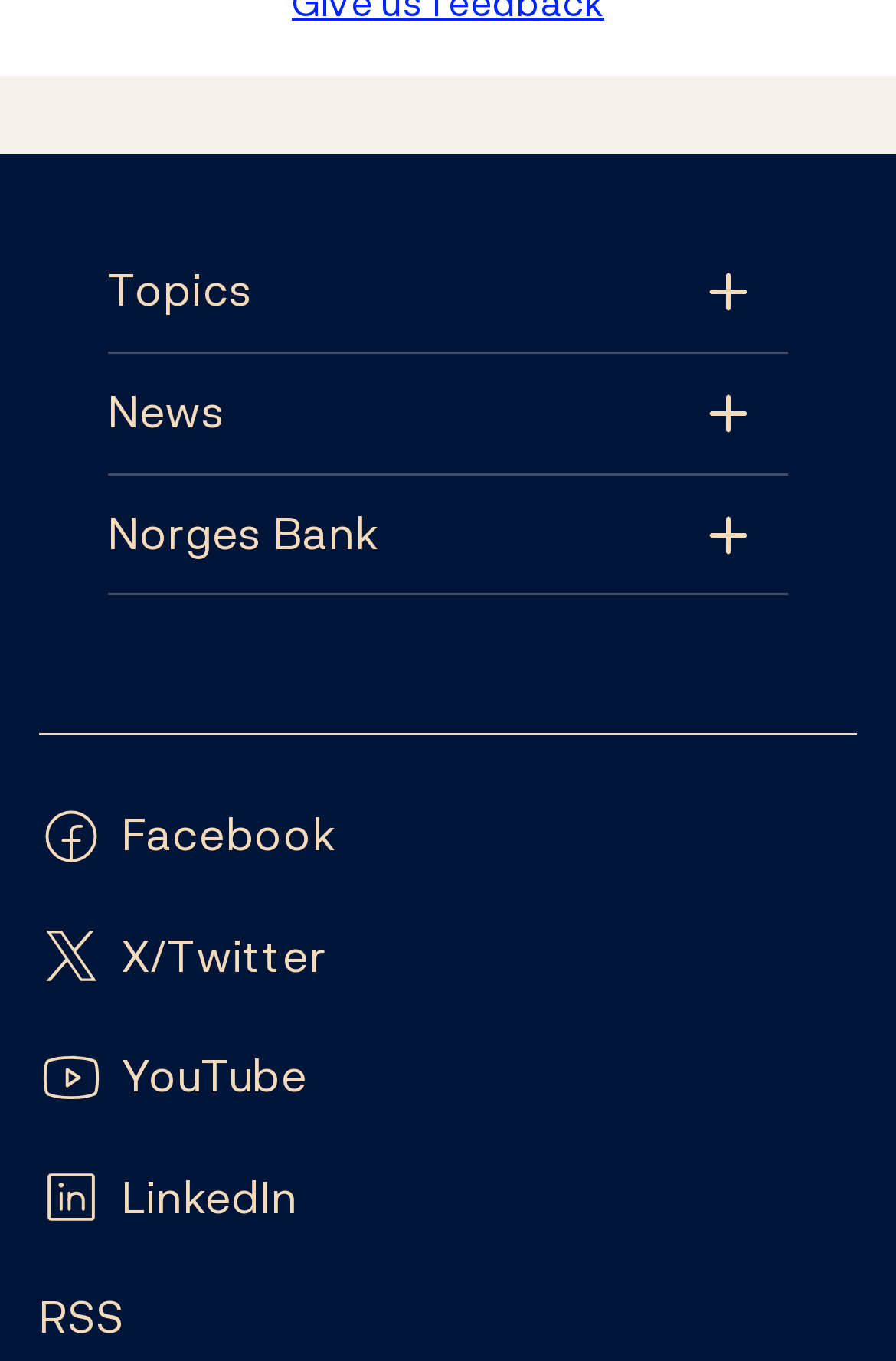What is the second link in the 'News' category?
Please provide a single word or phrase as your answer based on the image.

News items